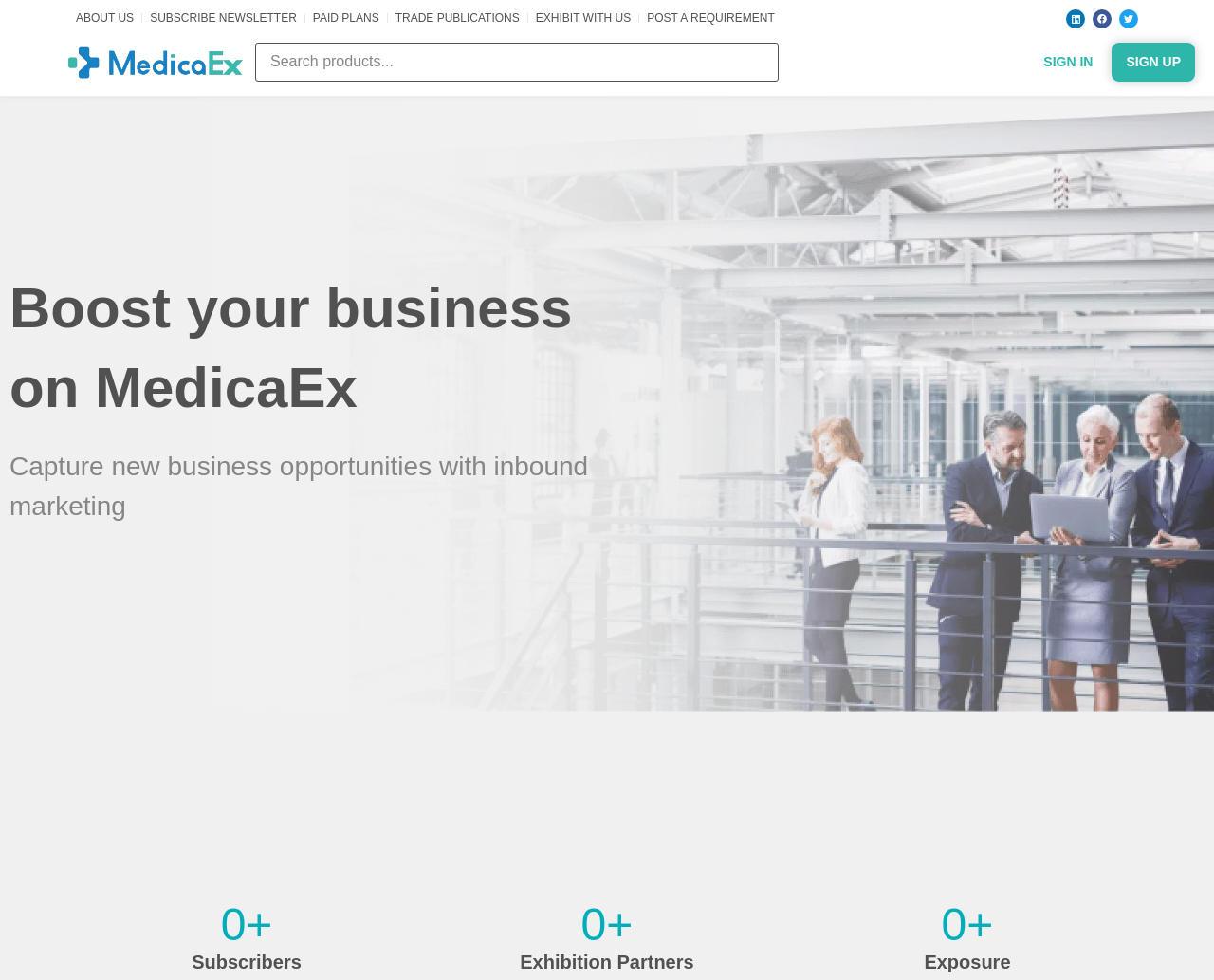Find the bounding box coordinates for the area that must be clicked to perform this action: "Learn more about MedicaEx".

[0.054, 0.037, 0.202, 0.09]